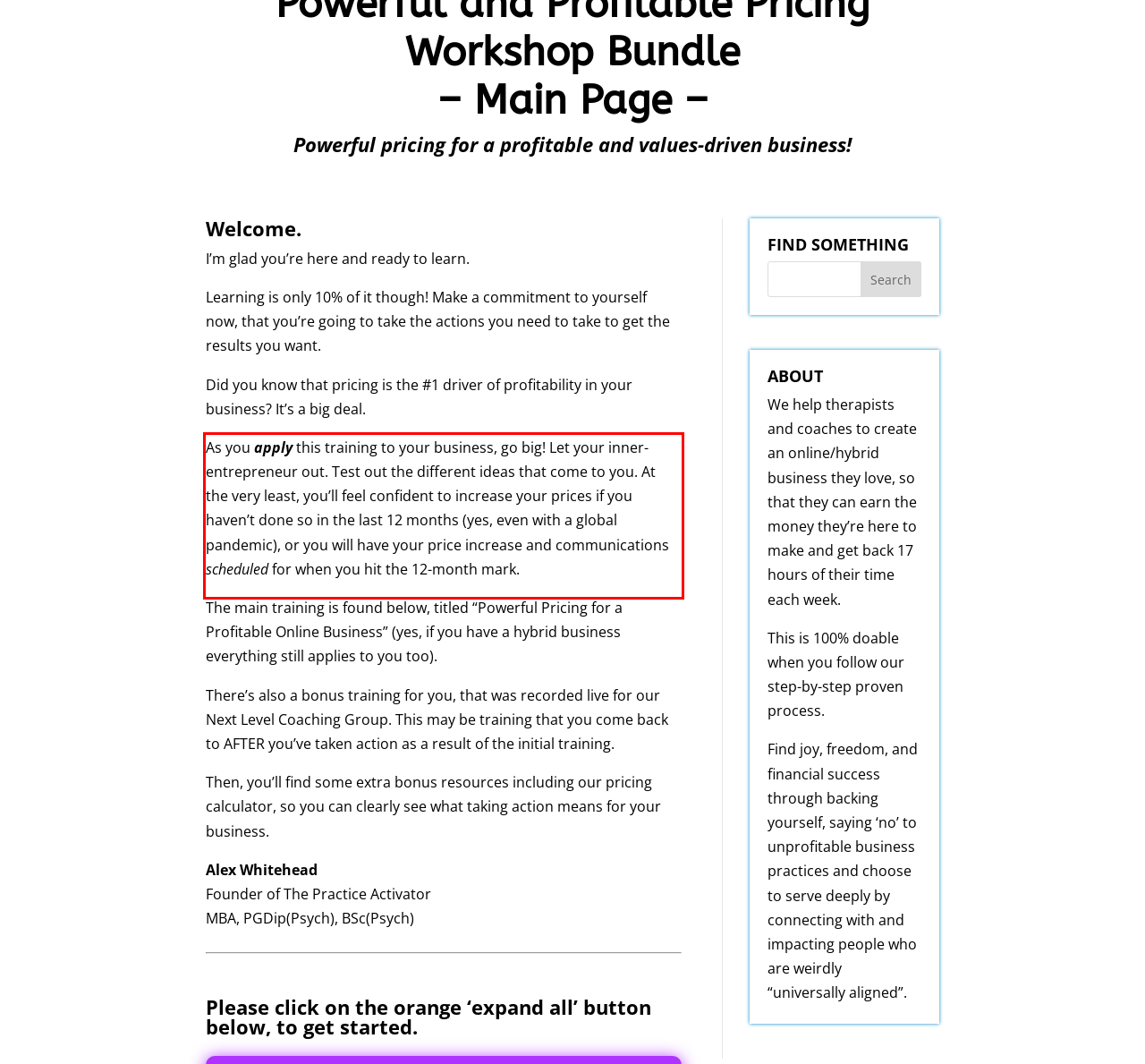Perform OCR on the text inside the red-bordered box in the provided screenshot and output the content.

As you apply this training to your business, go big! Let your inner-entrepreneur out. Test out the different ideas that come to you. At the very least, you’ll feel confident to increase your prices if you haven’t done so in the last 12 months (yes, even with a global pandemic), or you will have your price increase and communications scheduled for when you hit the 12-month mark.